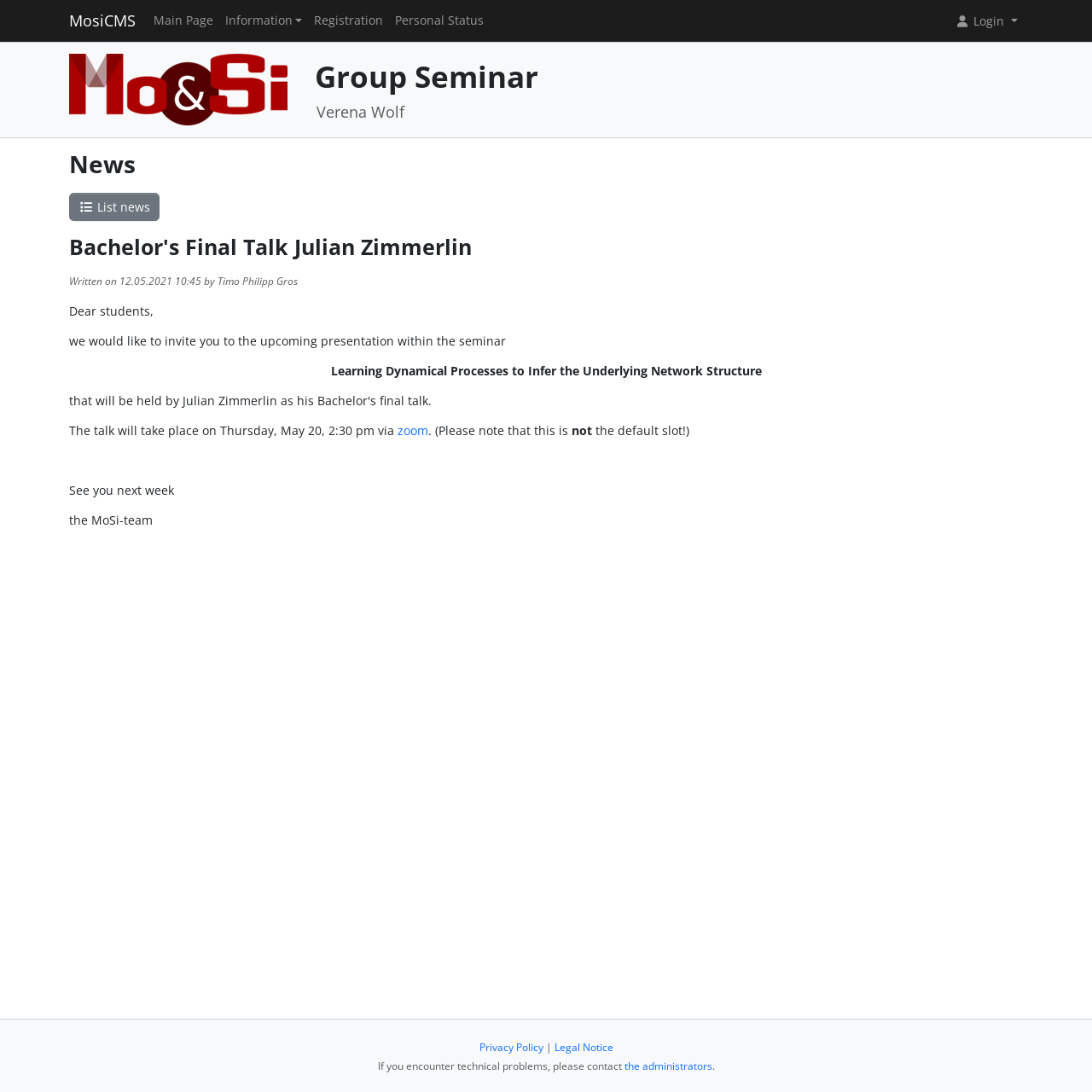Identify the bounding box coordinates of the region I need to click to complete this instruction: "View news list".

[0.063, 0.176, 0.146, 0.202]